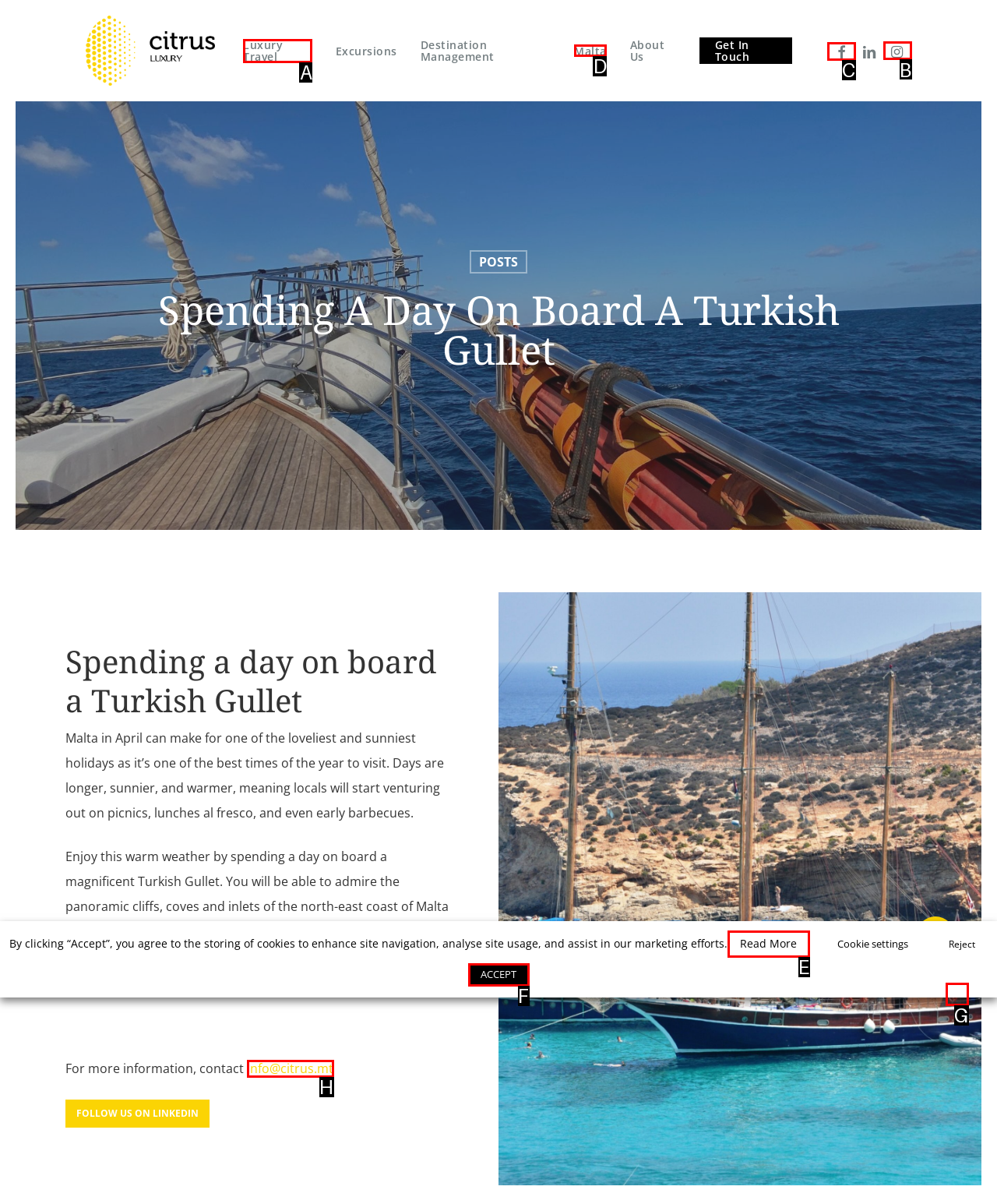Identify the appropriate choice to fulfill this task: Follow on 'Facebook'
Respond with the letter corresponding to the correct option.

C